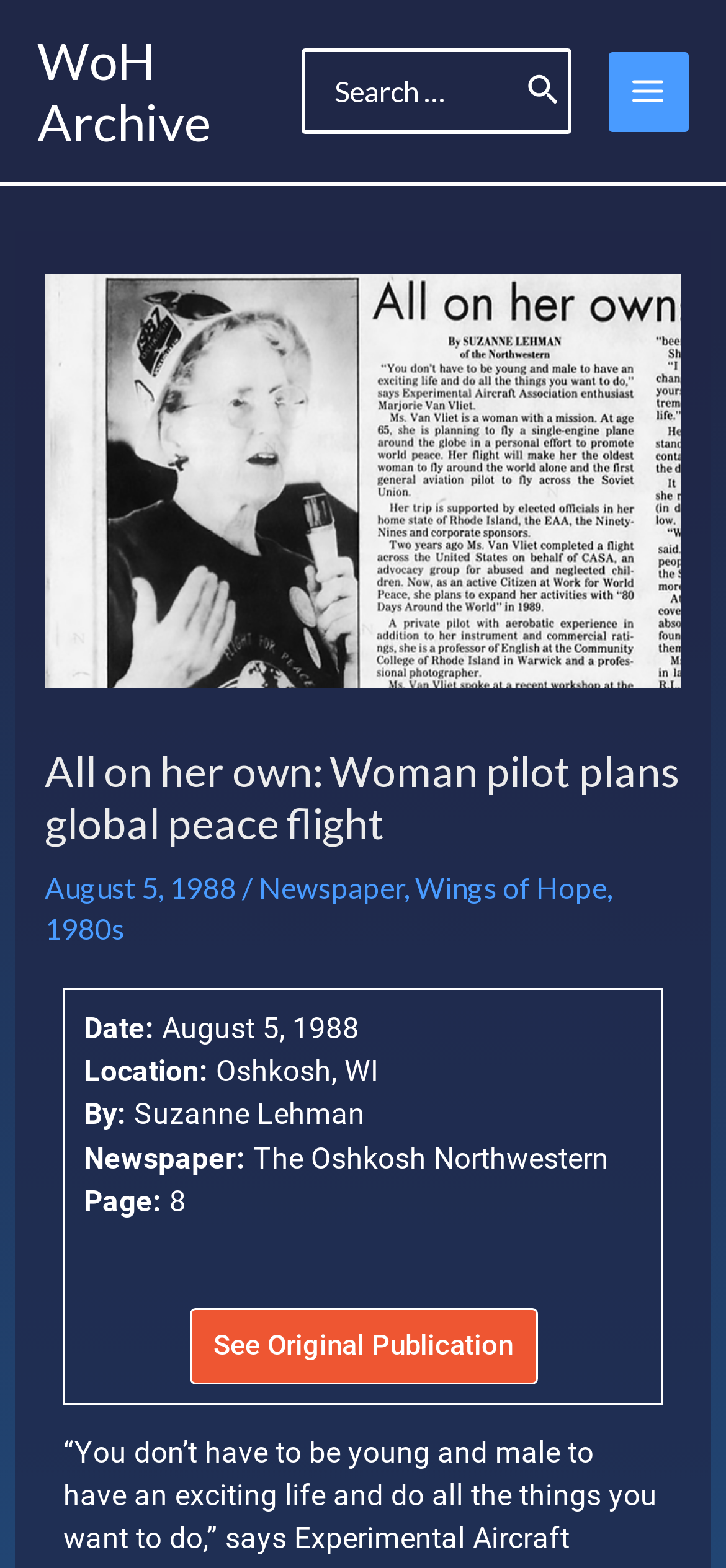Find the bounding box coordinates of the clickable element required to execute the following instruction: "Click on the main menu". Provide the coordinates as four float numbers between 0 and 1, i.e., [left, top, right, bottom].

[0.838, 0.033, 0.949, 0.084]